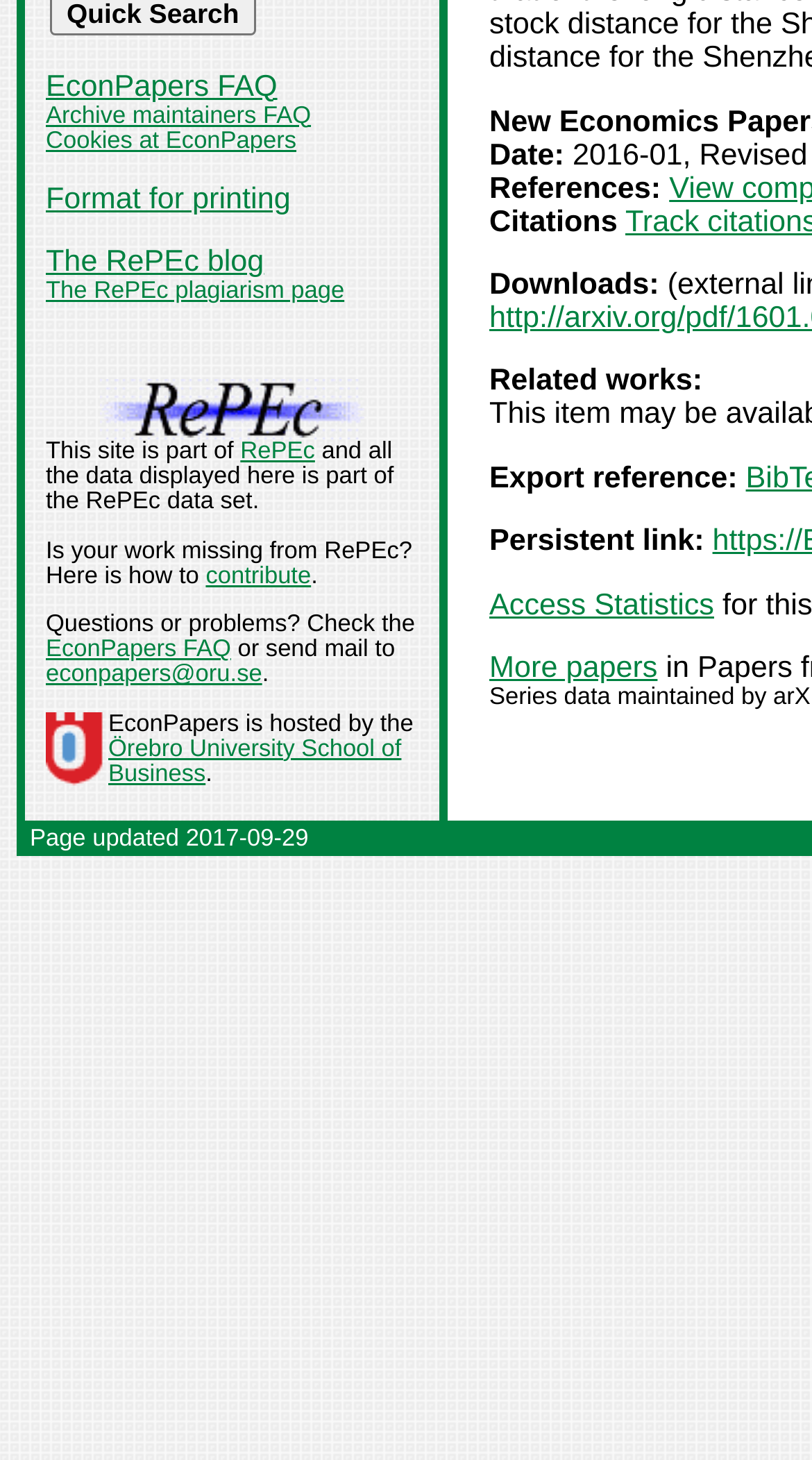Please specify the bounding box coordinates in the format (top-left x, top-left y, bottom-right x, bottom-right y), with all values as floating point numbers between 0 and 1. Identify the bounding box of the UI element described by: The RePEc blog

[0.056, 0.169, 0.325, 0.192]